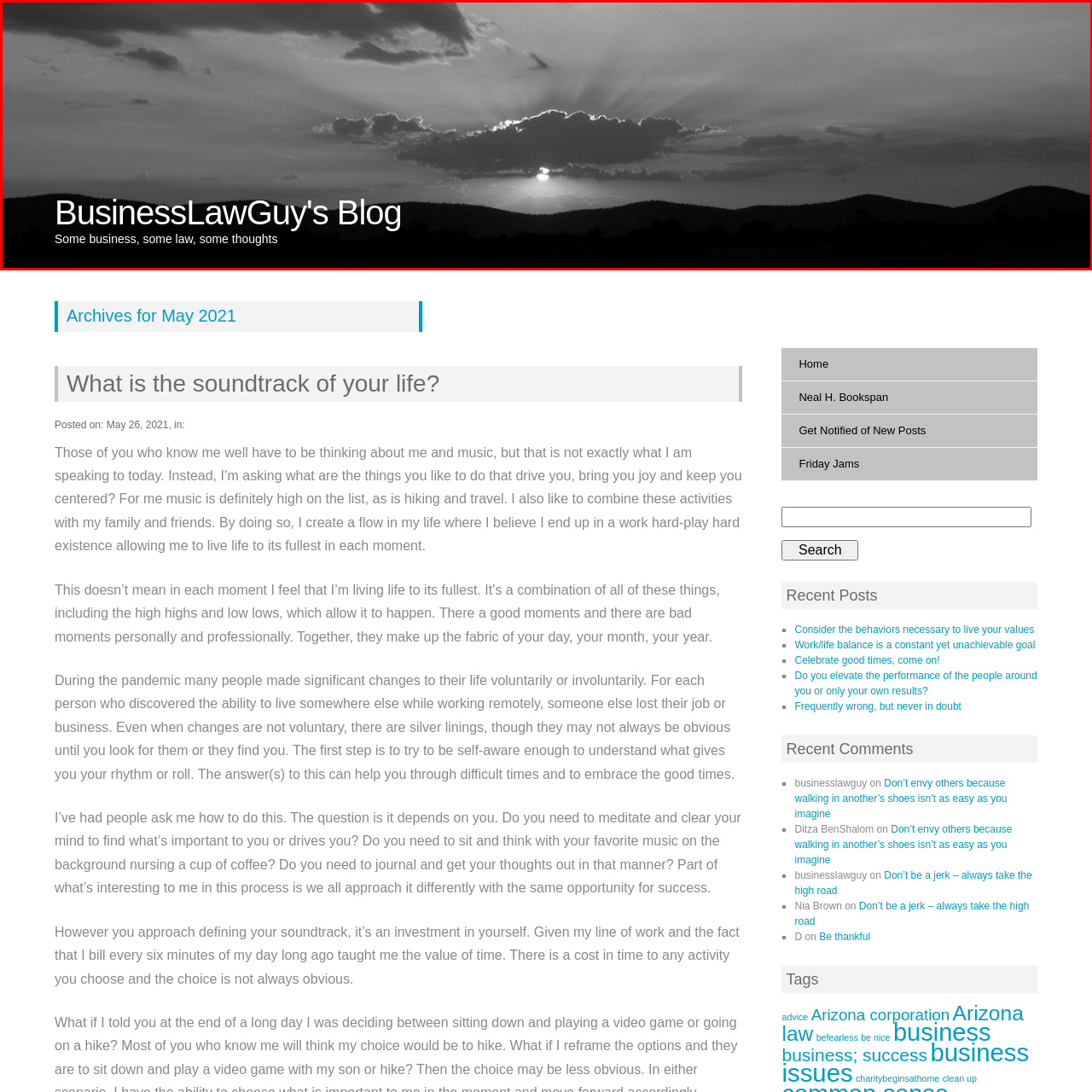Please provide a thorough description of the image inside the red frame.

The image features a striking black-and-white landscape that serves as the header for "BusinessLawGuy's Blog." At the forefront, the blog's title is boldly displayed in a modern, sans-serif font: "BusinessLawGuy's Blog," accompanied by a tagline that reads, "Some business, some law, some thoughts." The moody sky above is filled with dramatic clouds, with rays of light breaking through, hinting at a sunset or sunrise, while a silhouette of distant mountains adds depth to the scene. This visual sets a reflective tone, inviting readers to engage with the diverse topics covered in the blog, blending themes of business, law, and personal insights.